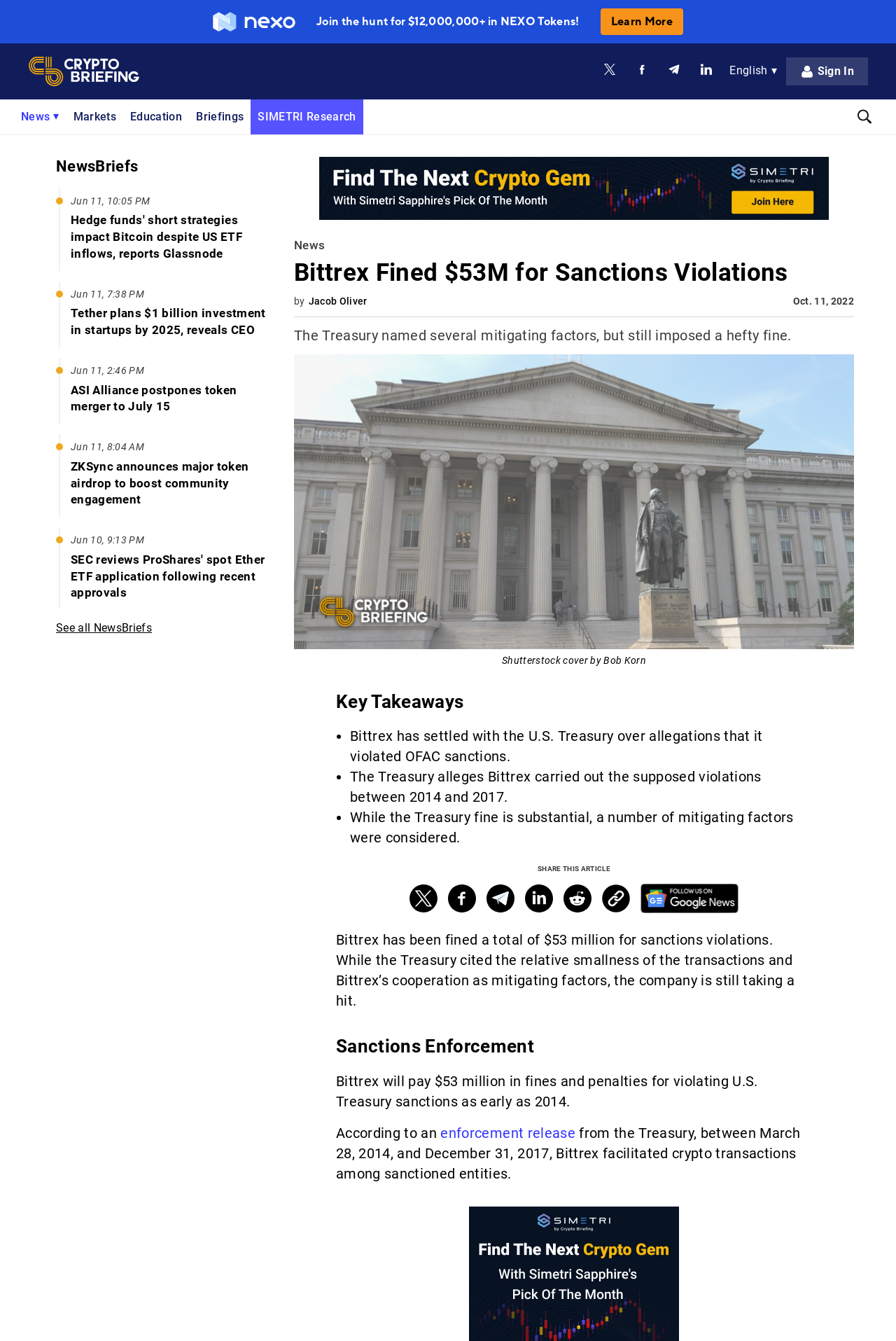What is the name of the research organization mentioned on the webpage?
Answer the question with a single word or phrase by looking at the picture.

SIMETRI